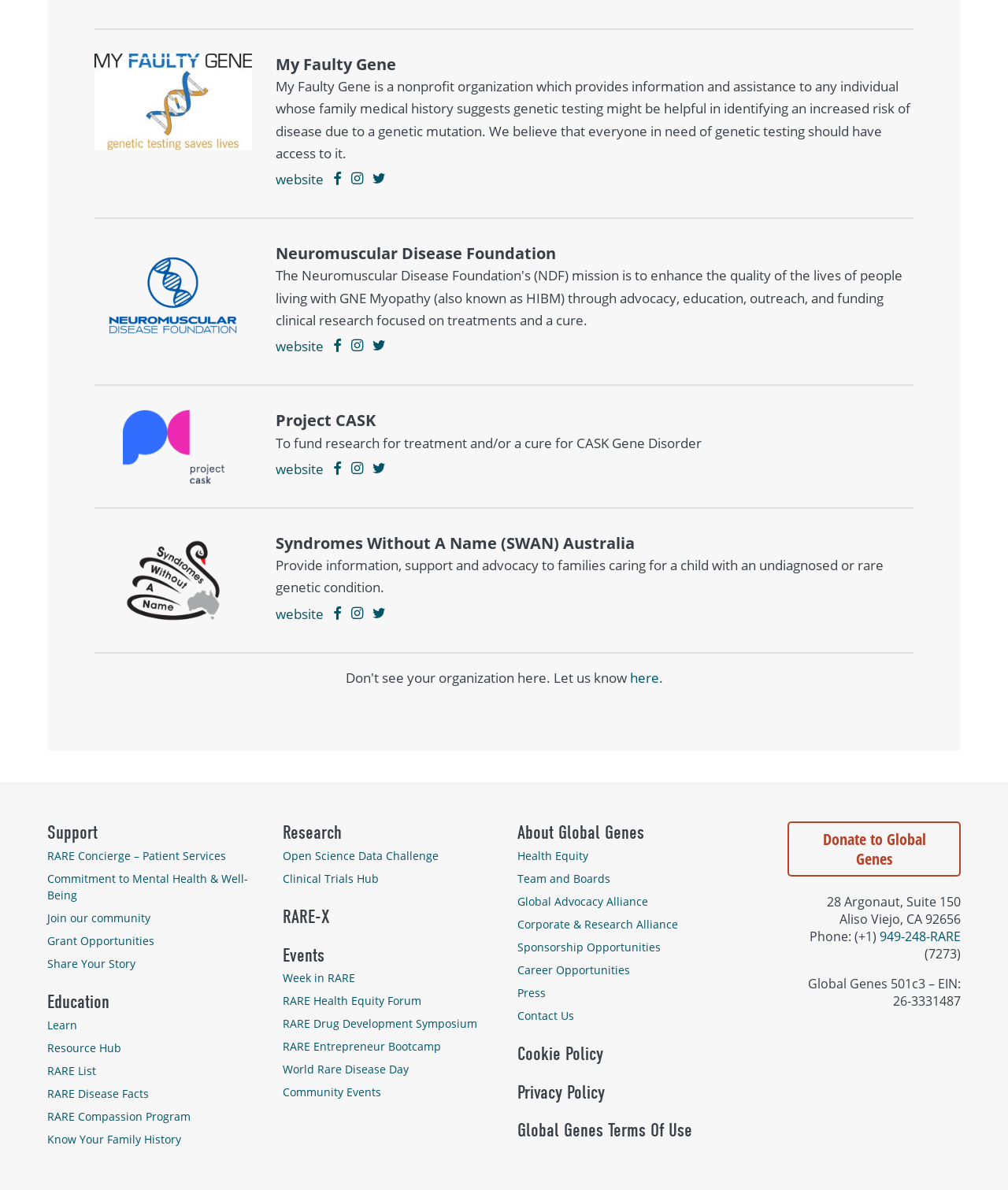Carefully observe the image and respond to the question with a detailed answer:
What is the address of Global Genes?

At the bottom of the webpage, I found the address of Global Genes, which is 28 Argonaut, Suite 150, Aliso Viejo, CA 92656.